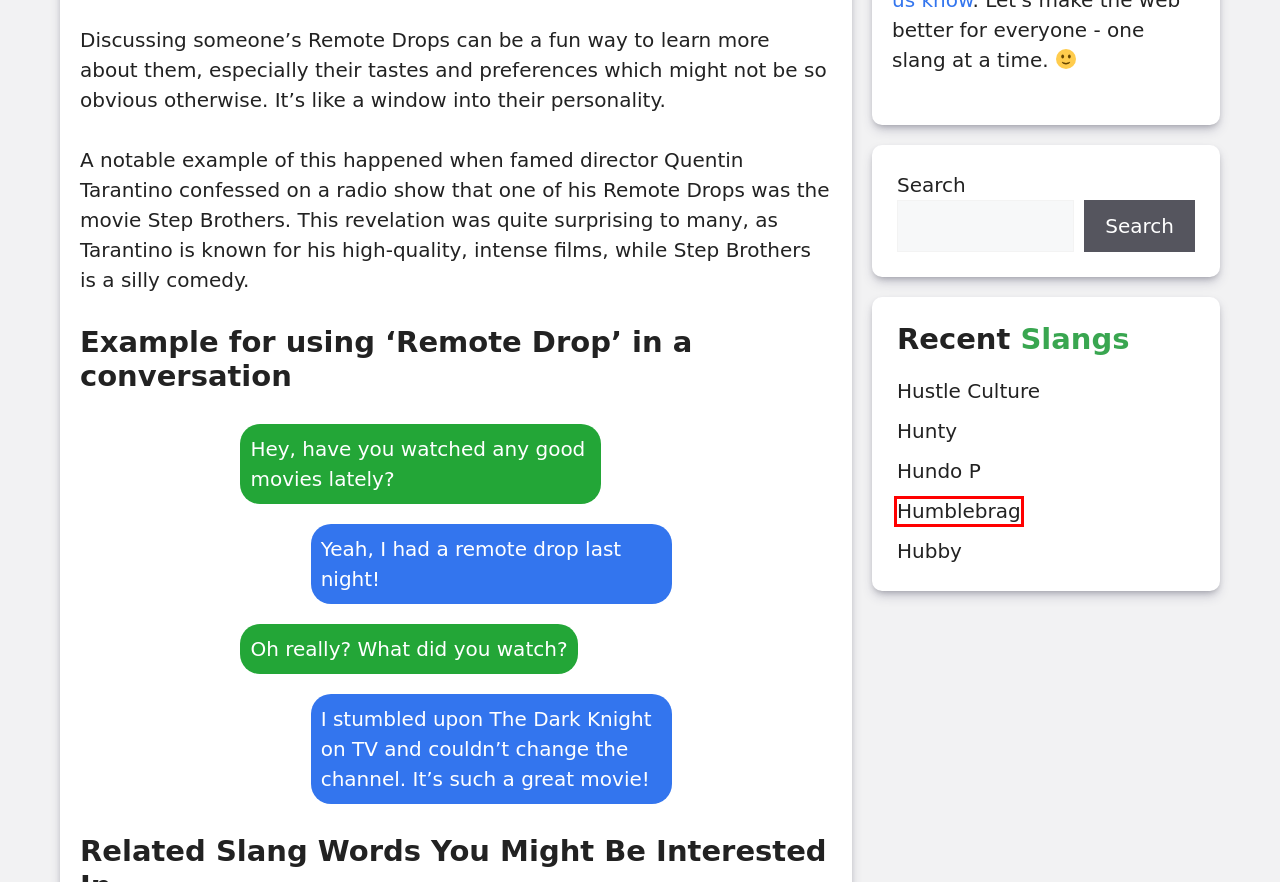You are given a screenshot of a webpage with a red rectangle bounding box. Choose the best webpage description that matches the new webpage after clicking the element in the bounding box. Here are the candidates:
A. Humblebrag - What does Humblebrag mean? - Slang.GG.
B. Sports Terms - slang.gg
C. About - slang.gg
D. Hunty - What does Hunty mean? - Slang.GG.
E. Instagrandpa - What does Instagrandpa mean? - Slang.GG.
F. Hubby - What does Hubby mean? - Slang.GG.
G. Hustle Culture - What does Hustle Culture mean? - Slang.GG.
H. Slim Thick - What does Slim Thick mean? - Slang.GG.

A